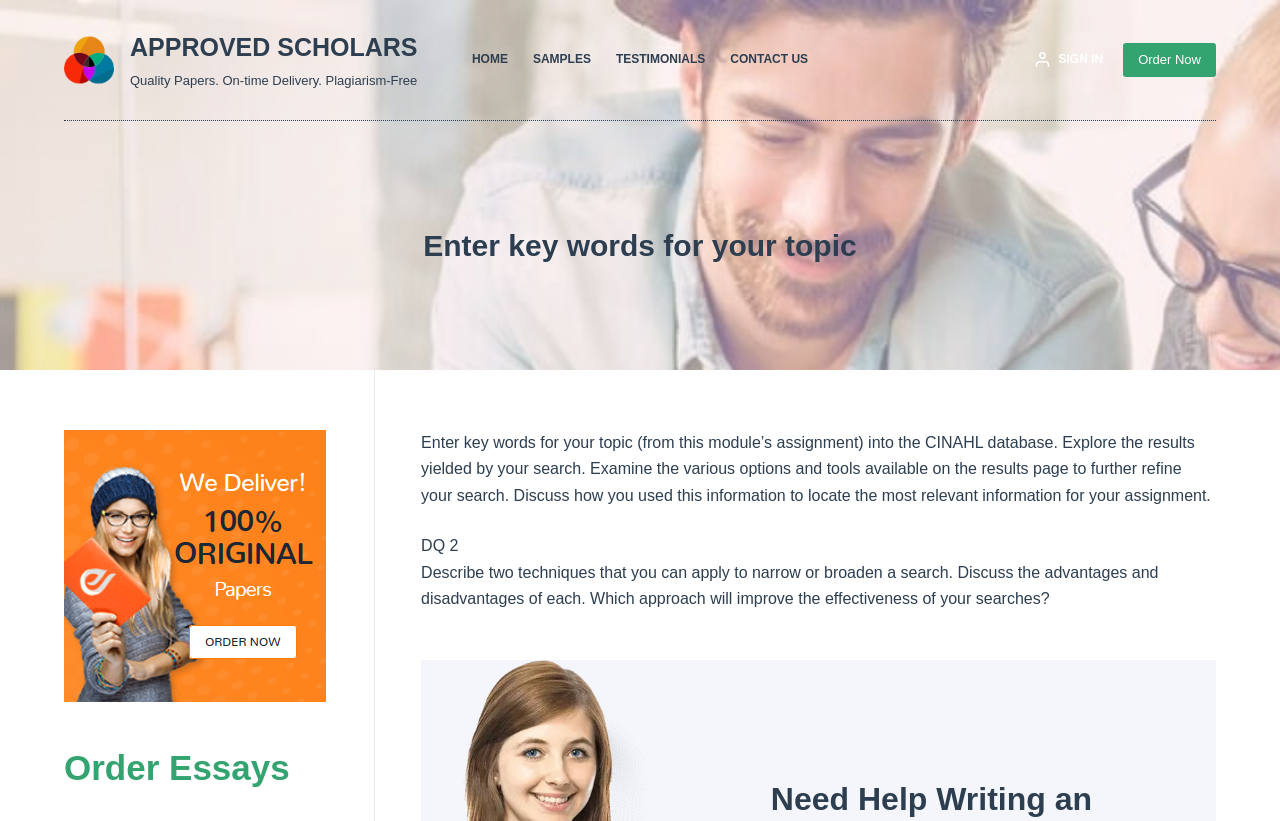Show the bounding box coordinates of the region that should be clicked to follow the instruction: "Click on the 'HOME' menu item."

[0.359, 0.0, 0.407, 0.146]